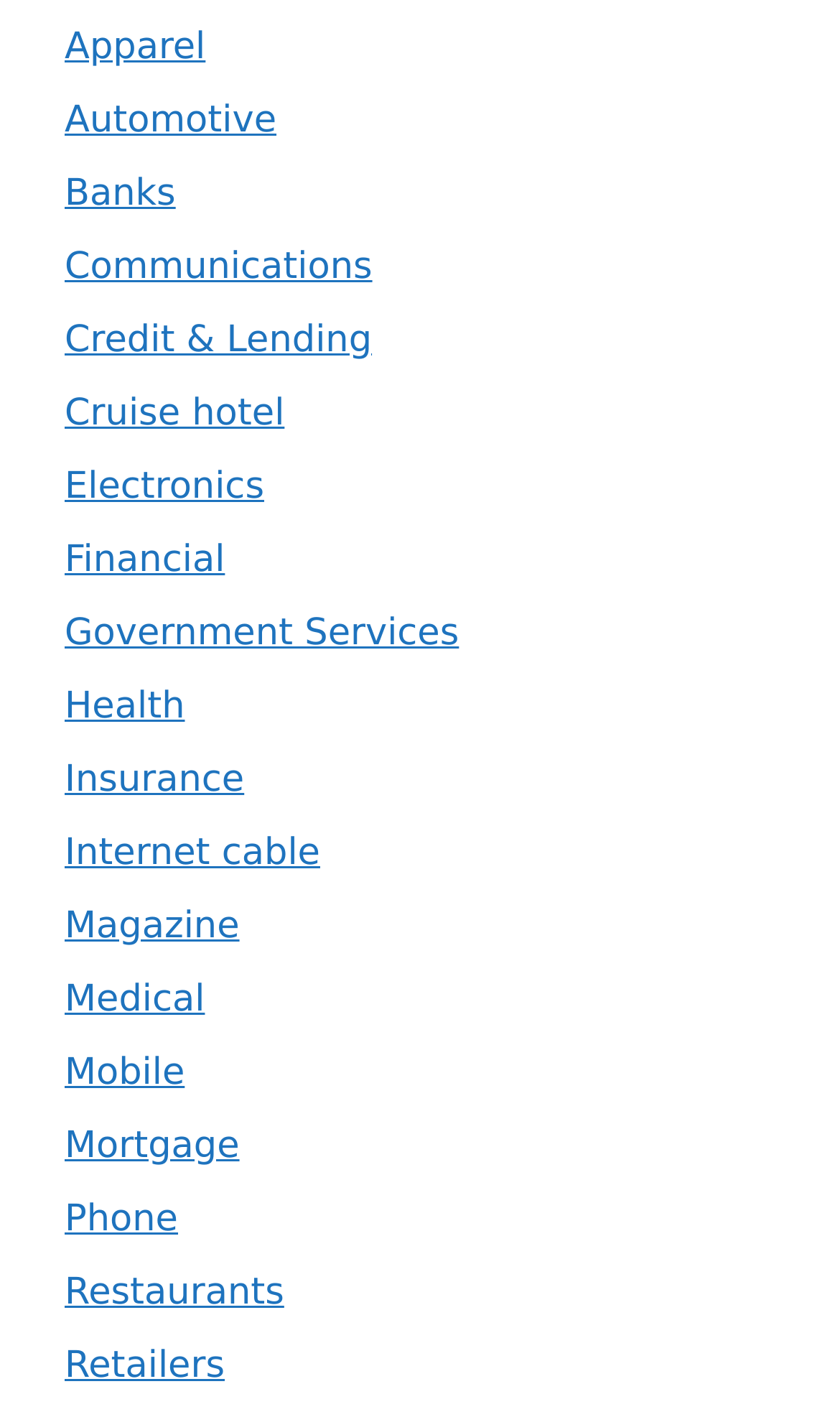Is there a category related to food?
Could you answer the question in a detailed manner, providing as much information as possible?

I search the list of categories and find that there is a category called 'Restaurants', which suggests that the webpage does have a category related to food.